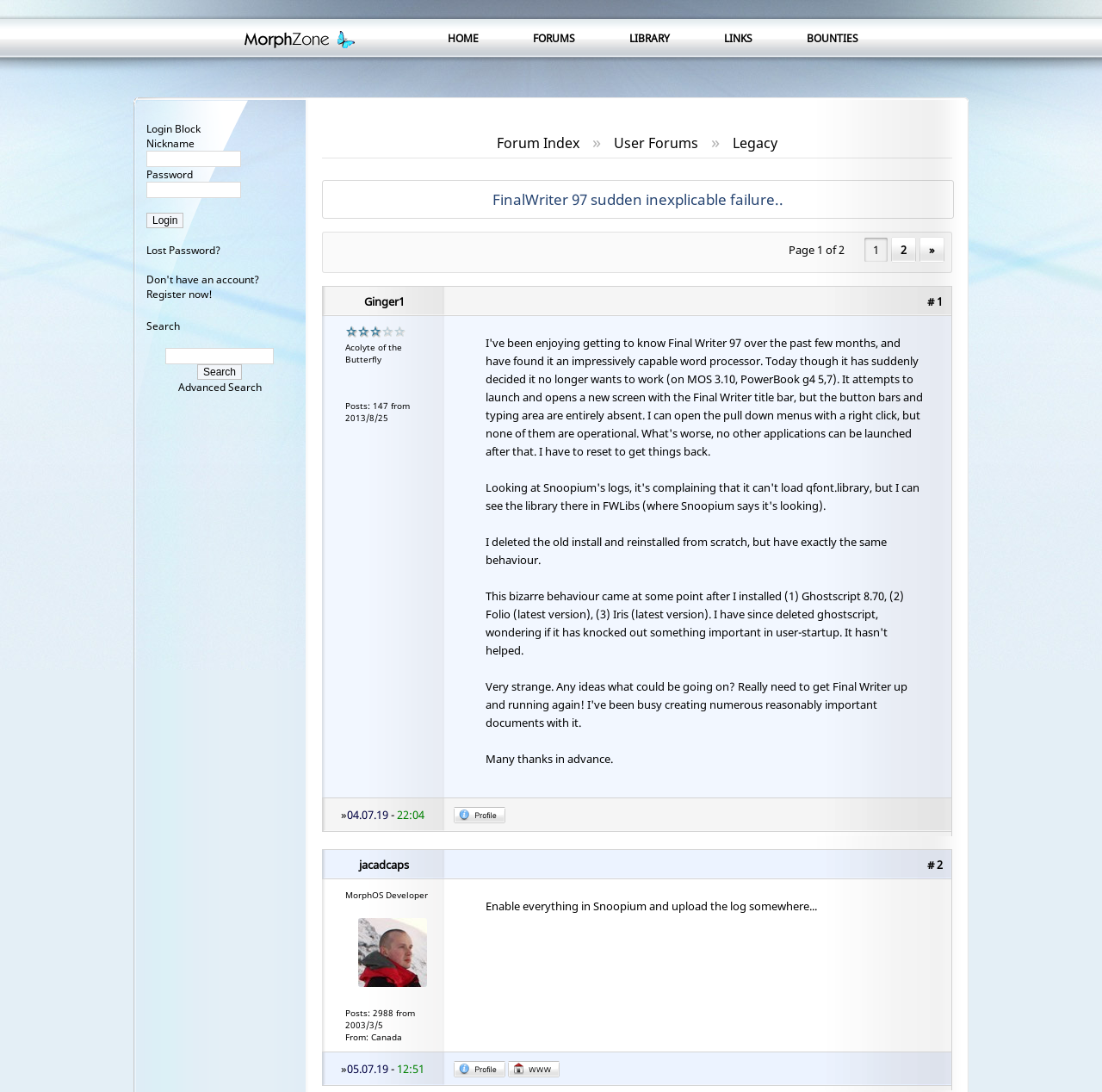Answer the question below in one word or phrase:
How many links are in the top navigation bar?

6